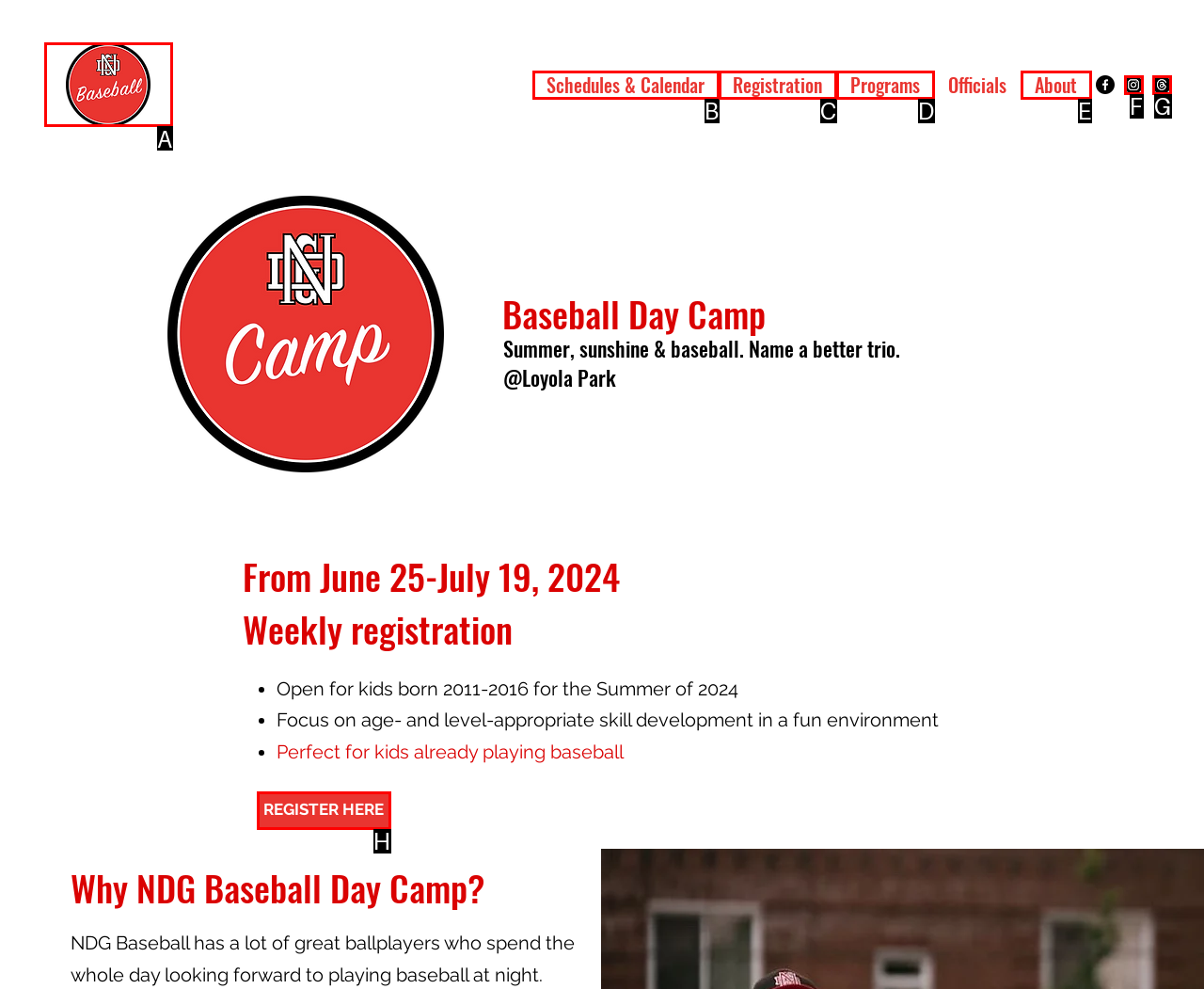Tell me which one HTML element I should click to complete the following instruction: Click the NDG Baseball logo
Answer with the option's letter from the given choices directly.

A